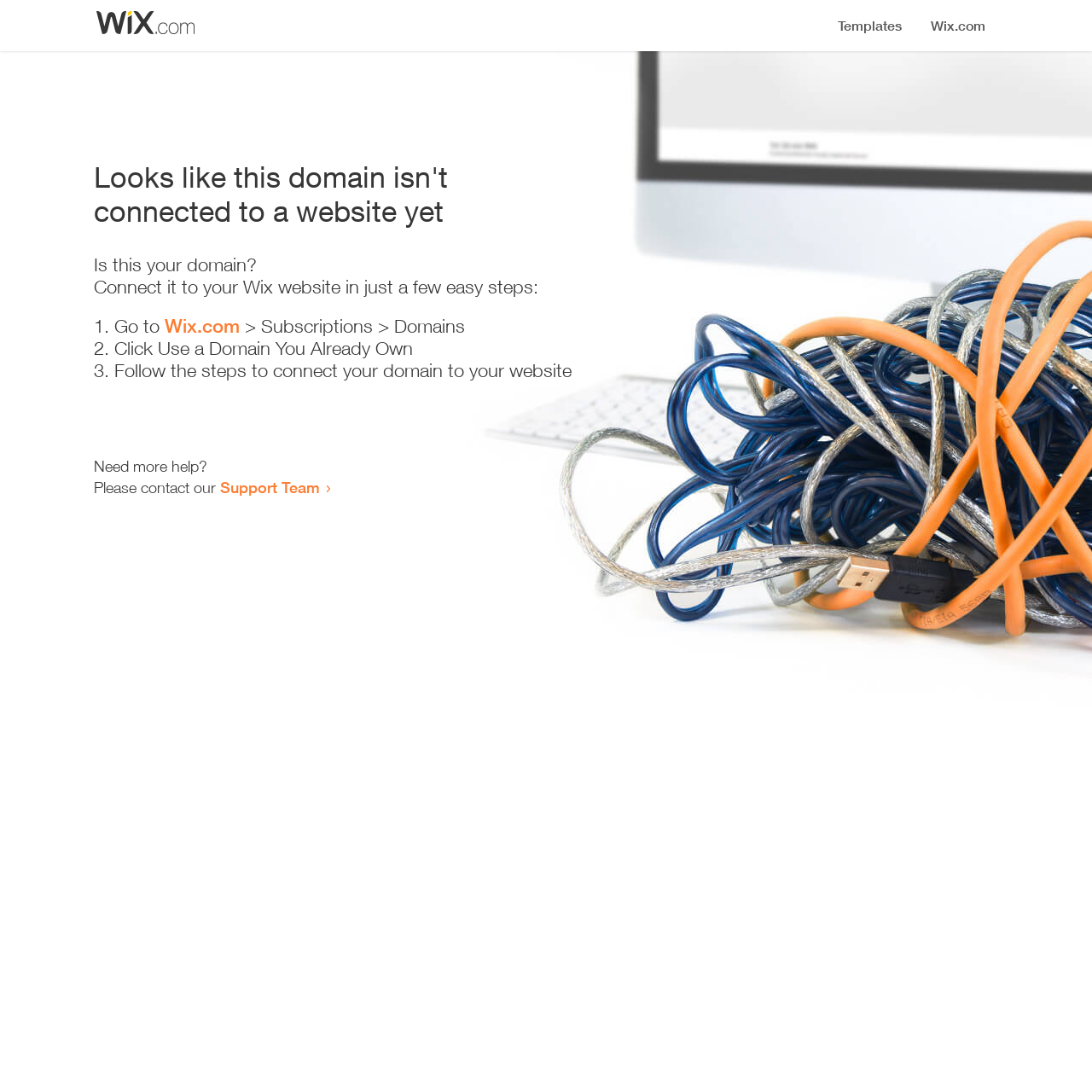Find the headline of the webpage and generate its text content.

Looks like this domain isn't
connected to a website yet